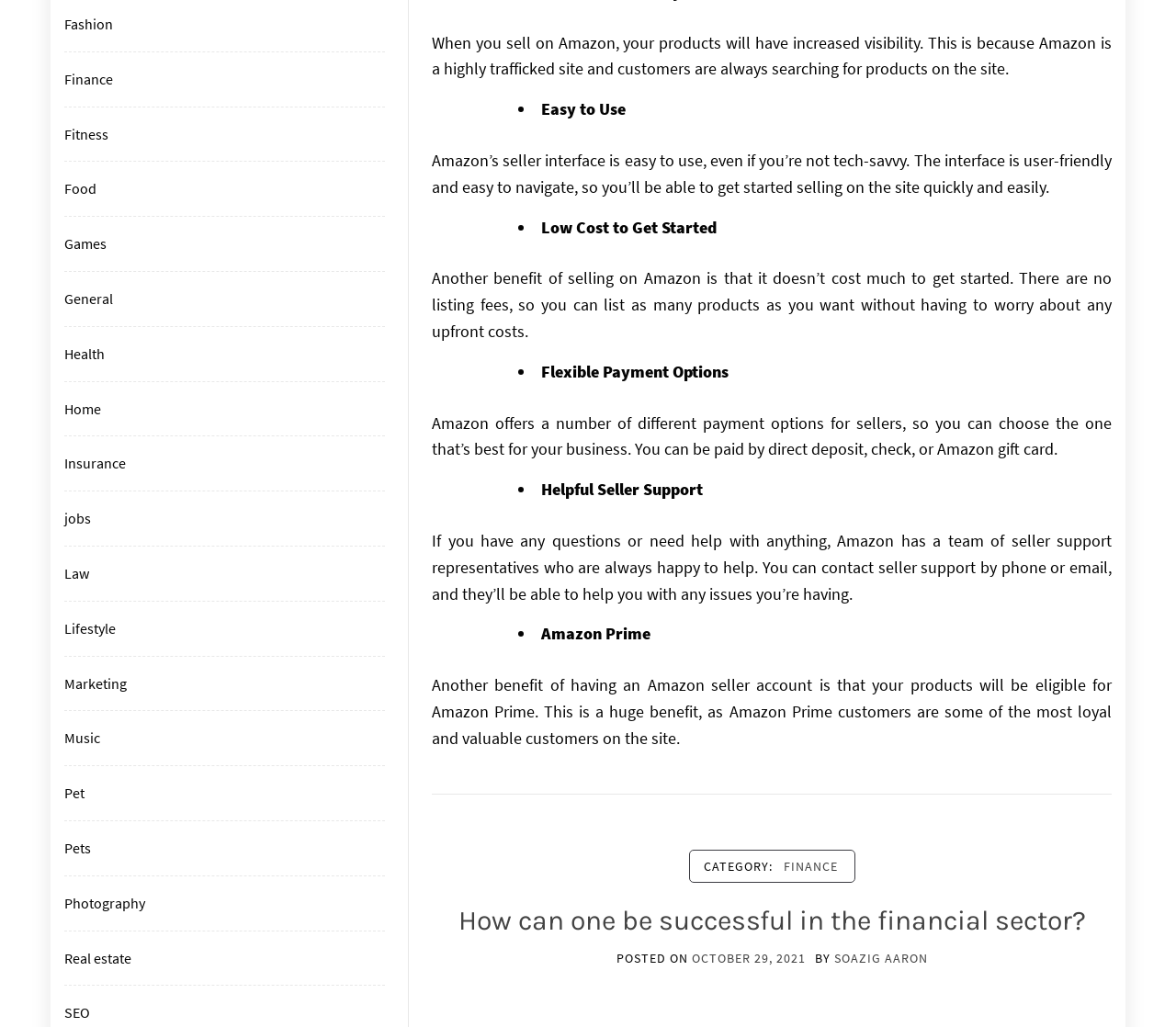Answer this question using a single word or a brief phrase:
How many categories are available on this website?

20